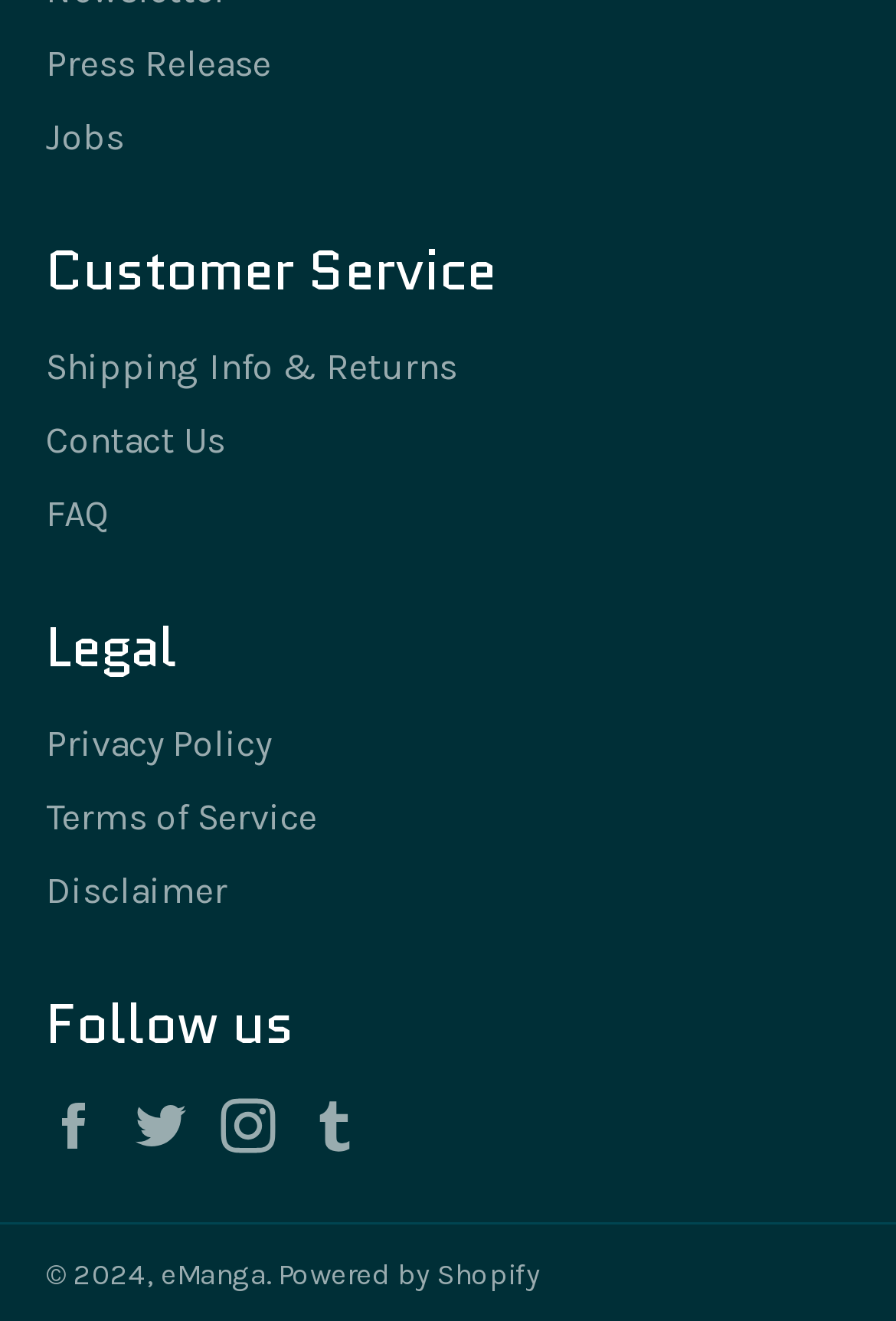Given the description Shipping Info & Returns, predict the bounding box coordinates of the UI element. Ensure the coordinates are in the format (top-left x, top-left y, bottom-right x, bottom-right y) and all values are between 0 and 1.

[0.051, 0.261, 0.51, 0.294]